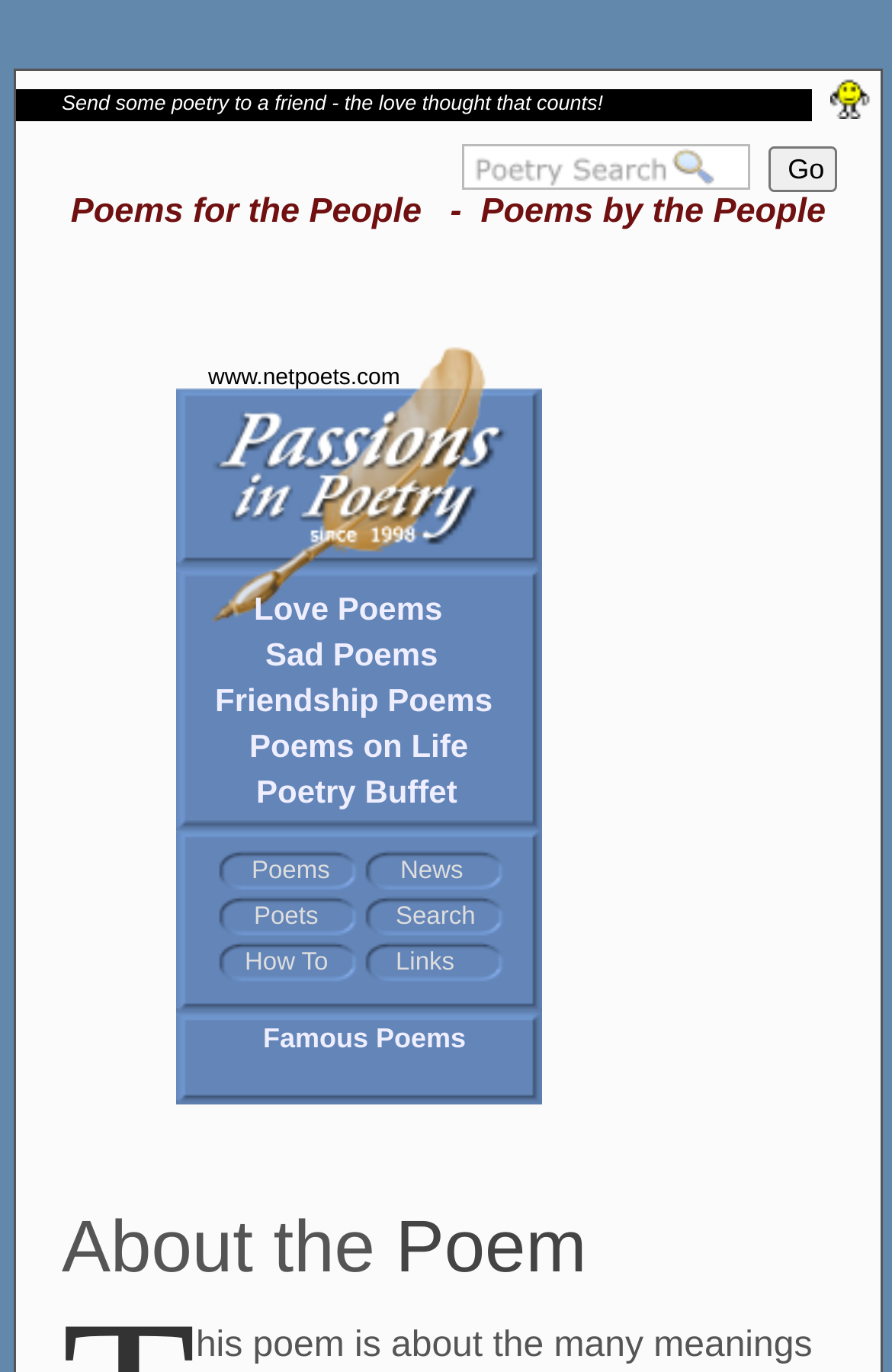Use a single word or phrase to answer the question: 
What is the section below the links about?

About the Poem